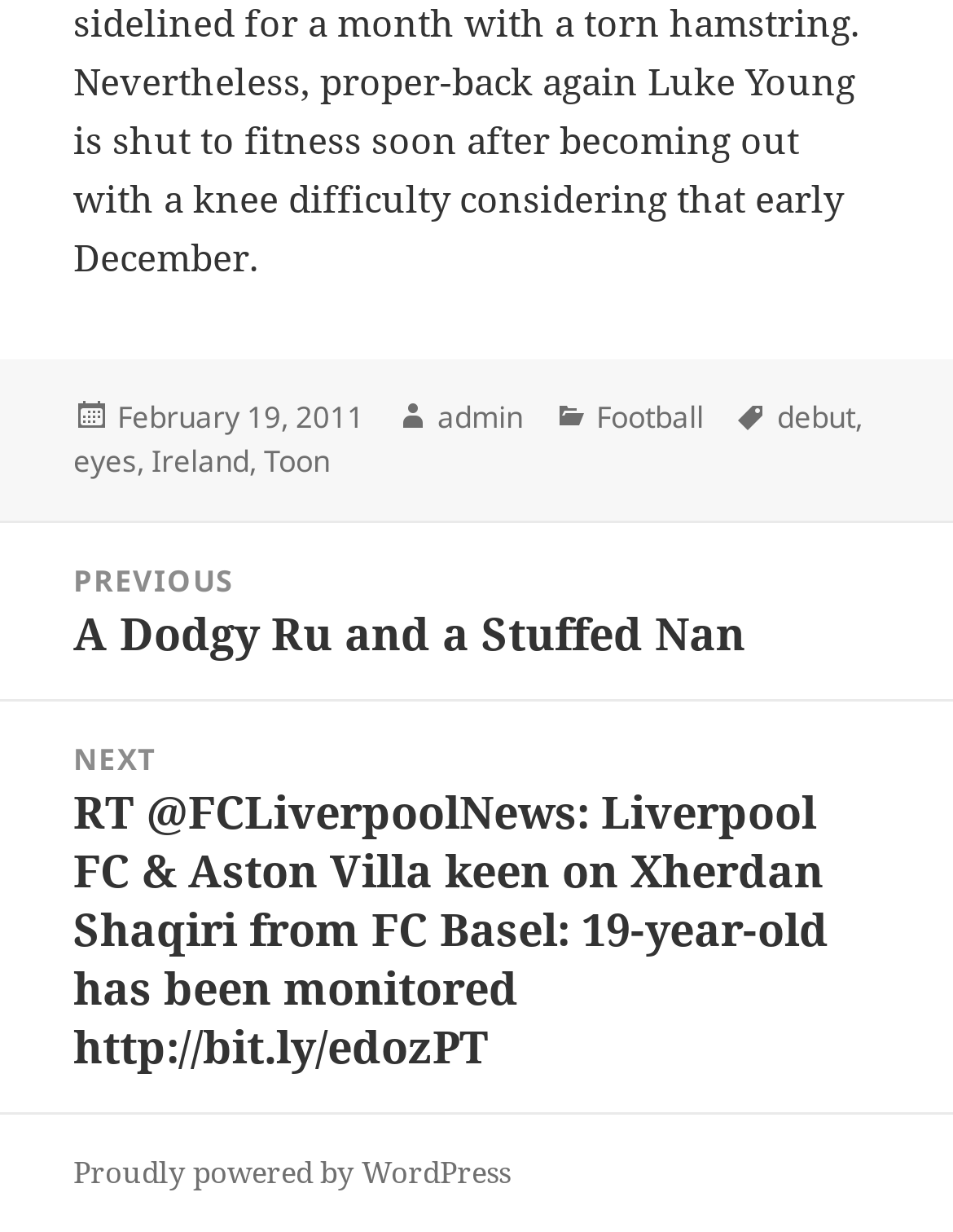Pinpoint the bounding box coordinates of the element to be clicked to execute the instruction: "View previous post".

[0.0, 0.424, 1.0, 0.567]